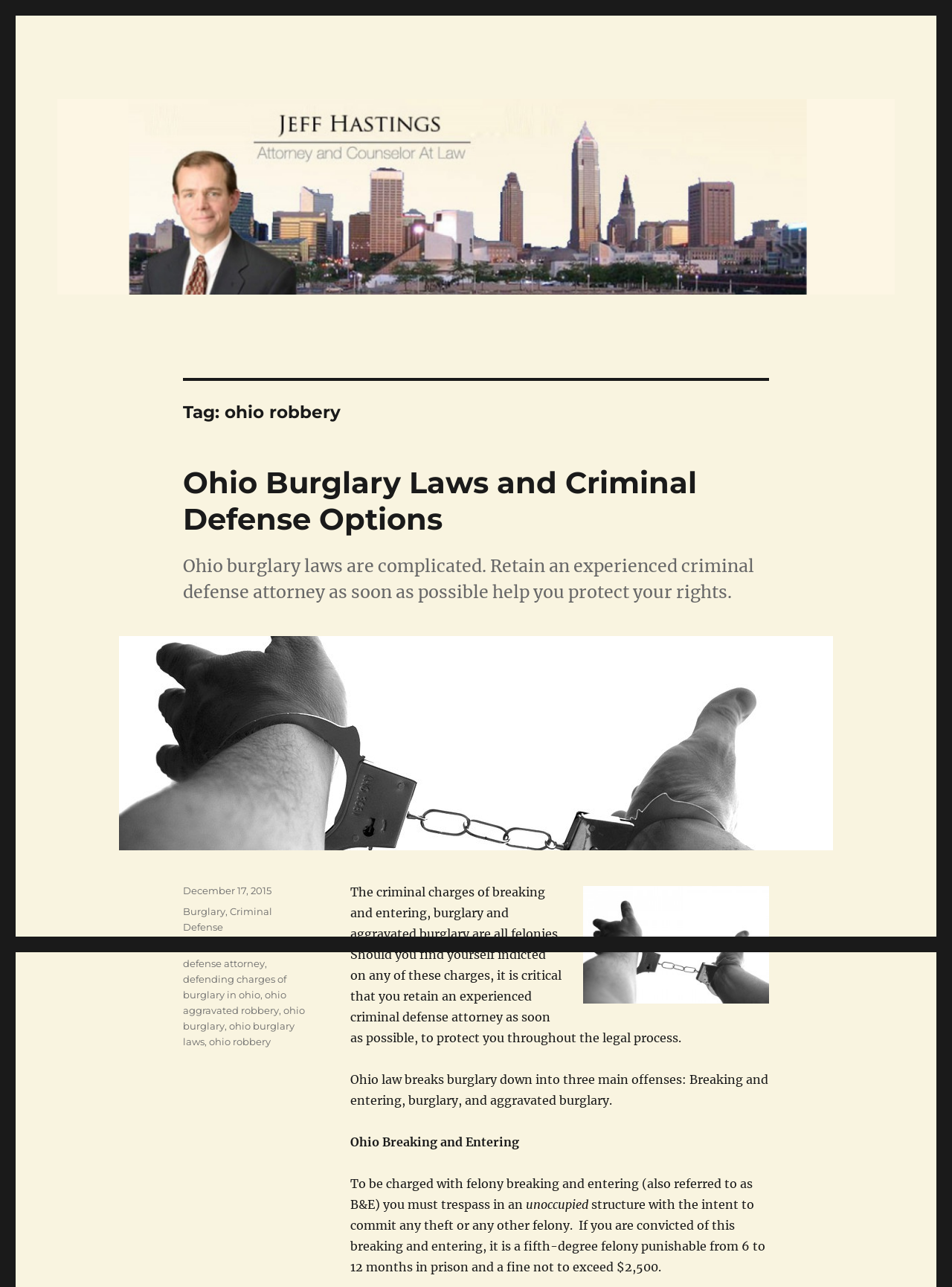What is the main topic of the webpage?
Look at the image and answer the question using a single word or phrase.

Ohio Burglary Laws